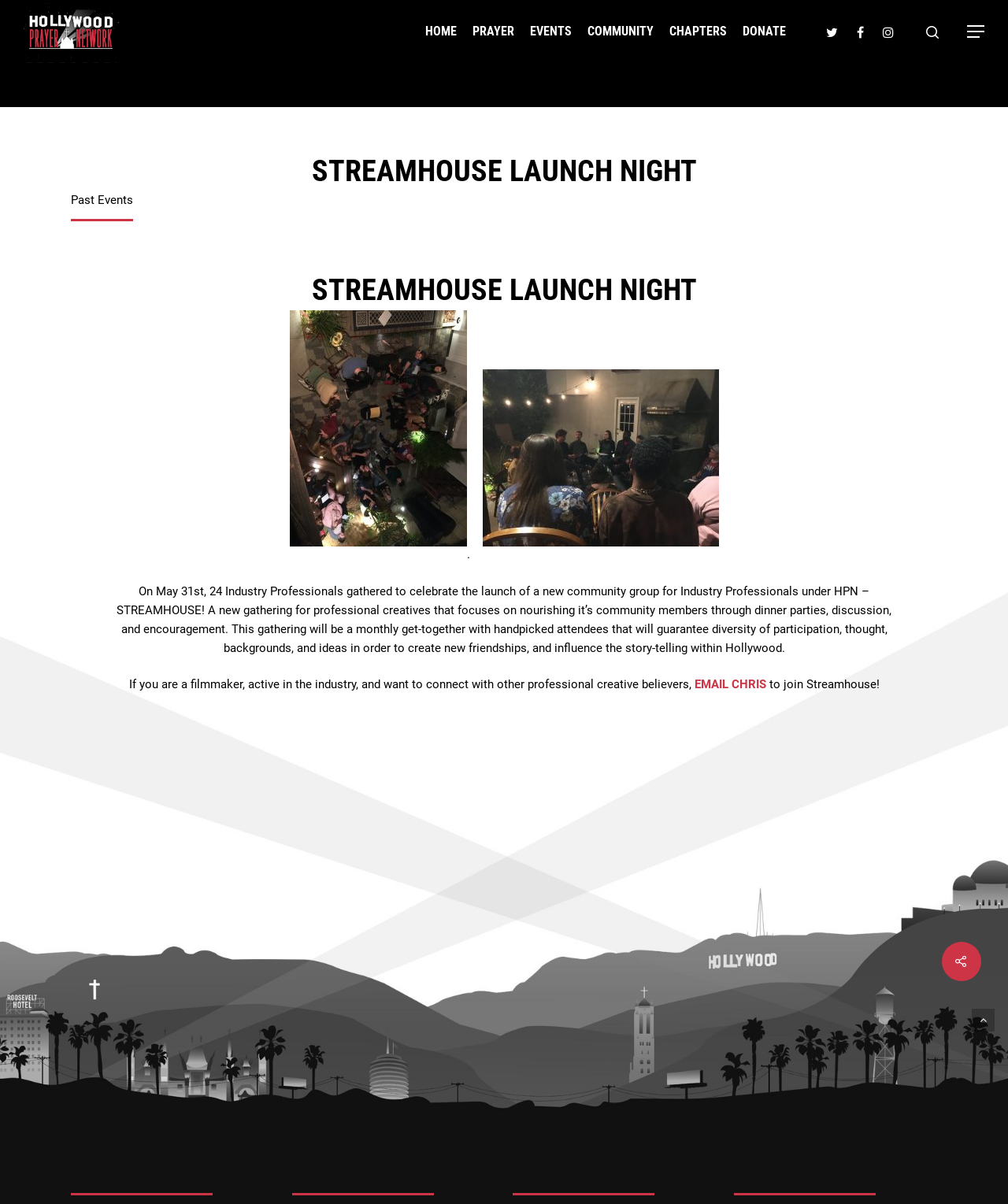How many industry professionals gathered for the launch?
Answer the question based on the image using a single word or a brief phrase.

24